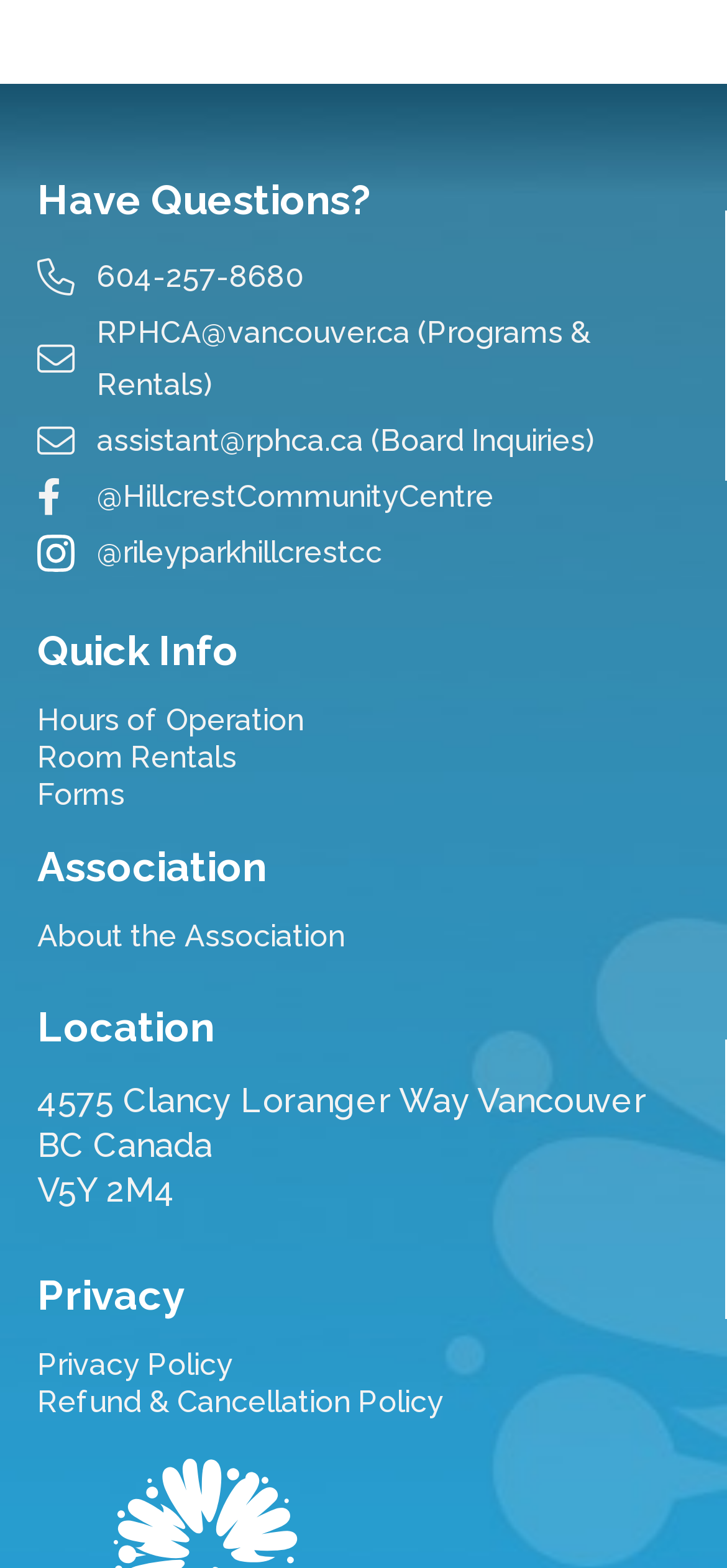What is the social media handle of the community center?
Refer to the image and offer an in-depth and detailed answer to the question.

I found the social media handle by looking at the links section, where I saw a link with the text '@HillcrestCommunityCentre', which is likely the social media handle of the community center.